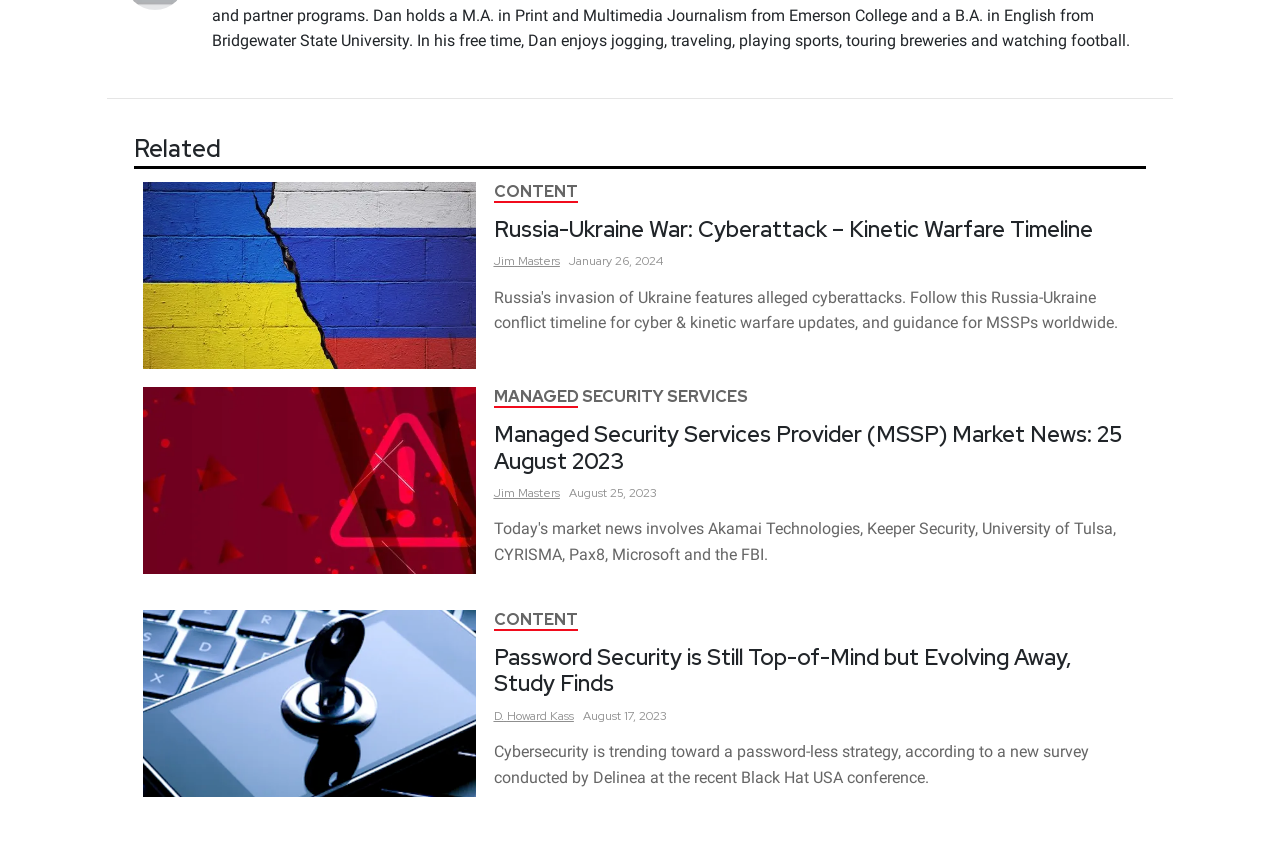Please find and report the bounding box coordinates of the element to click in order to perform the following action: "View the content of 'Password Security is Still Top-of-Mind but Evolving Away, Study Finds'". The coordinates should be expressed as four float numbers between 0 and 1, in the format [left, top, right, bottom].

[0.386, 0.763, 0.889, 0.826]